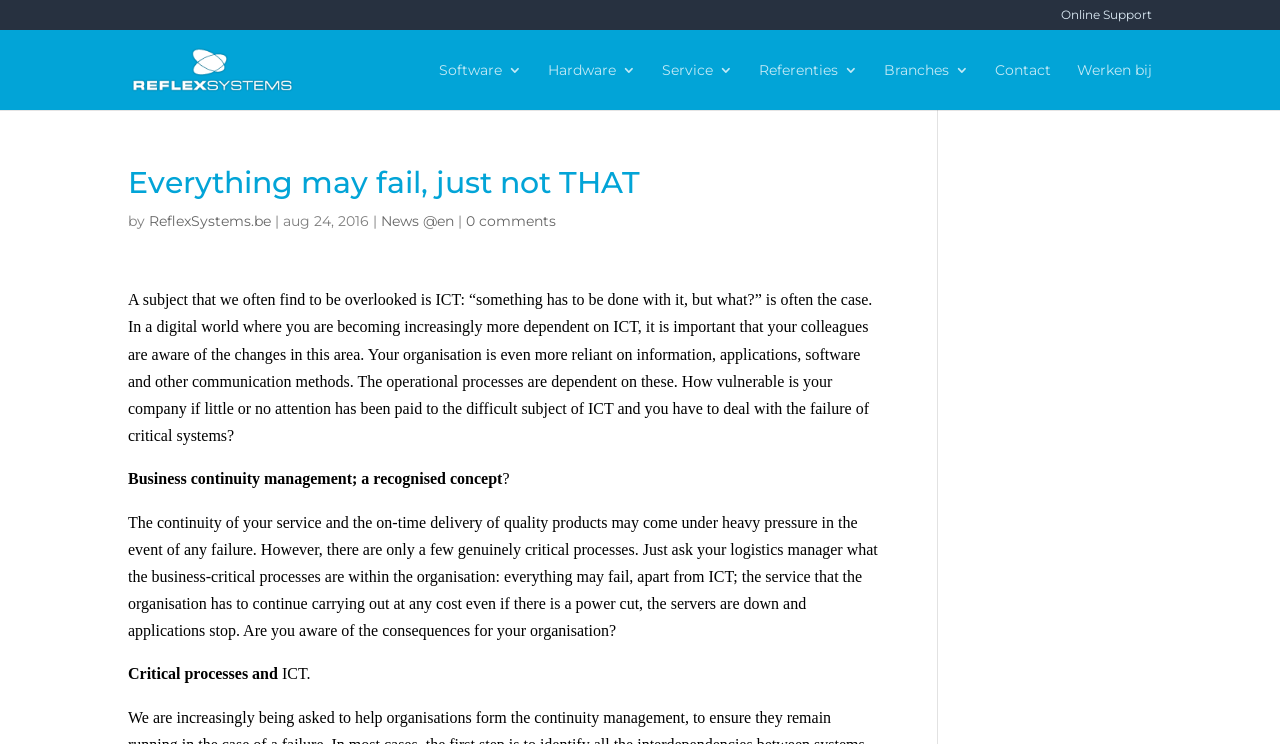Please give a succinct answer using a single word or phrase:
What is the company name mentioned on the webpage?

ReflexSystems.be